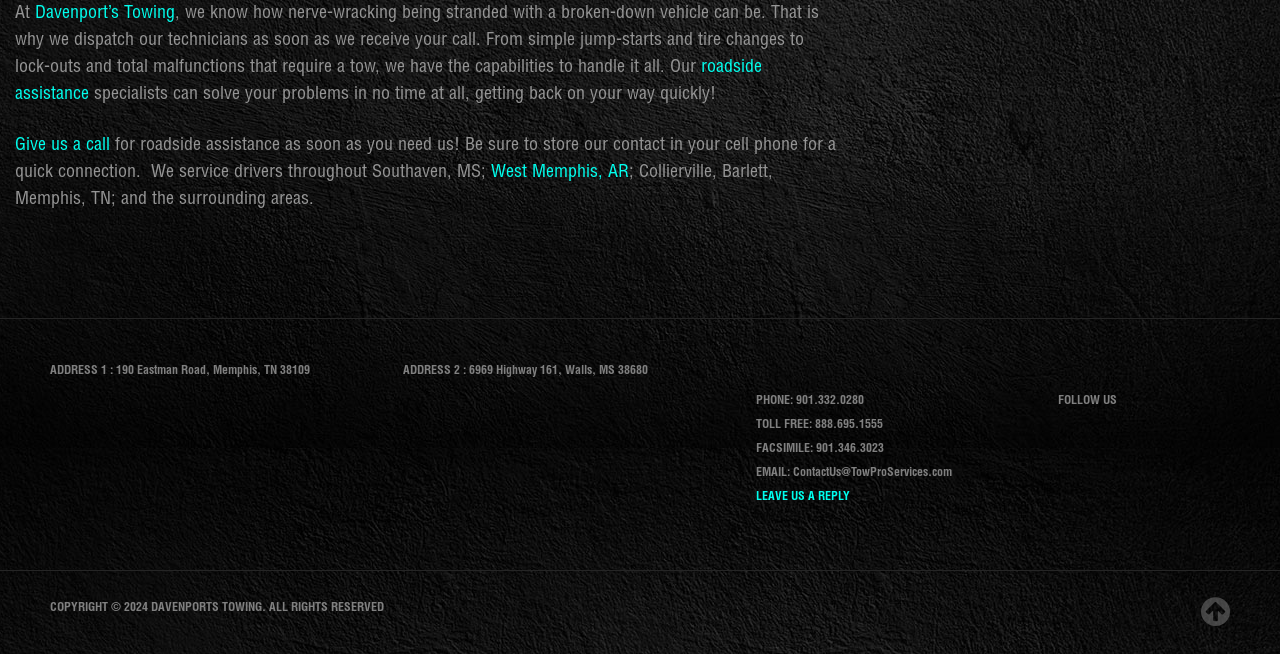Find and specify the bounding box coordinates that correspond to the clickable region for the instruction: "Click on 'Give us a call'".

[0.012, 0.21, 0.086, 0.237]